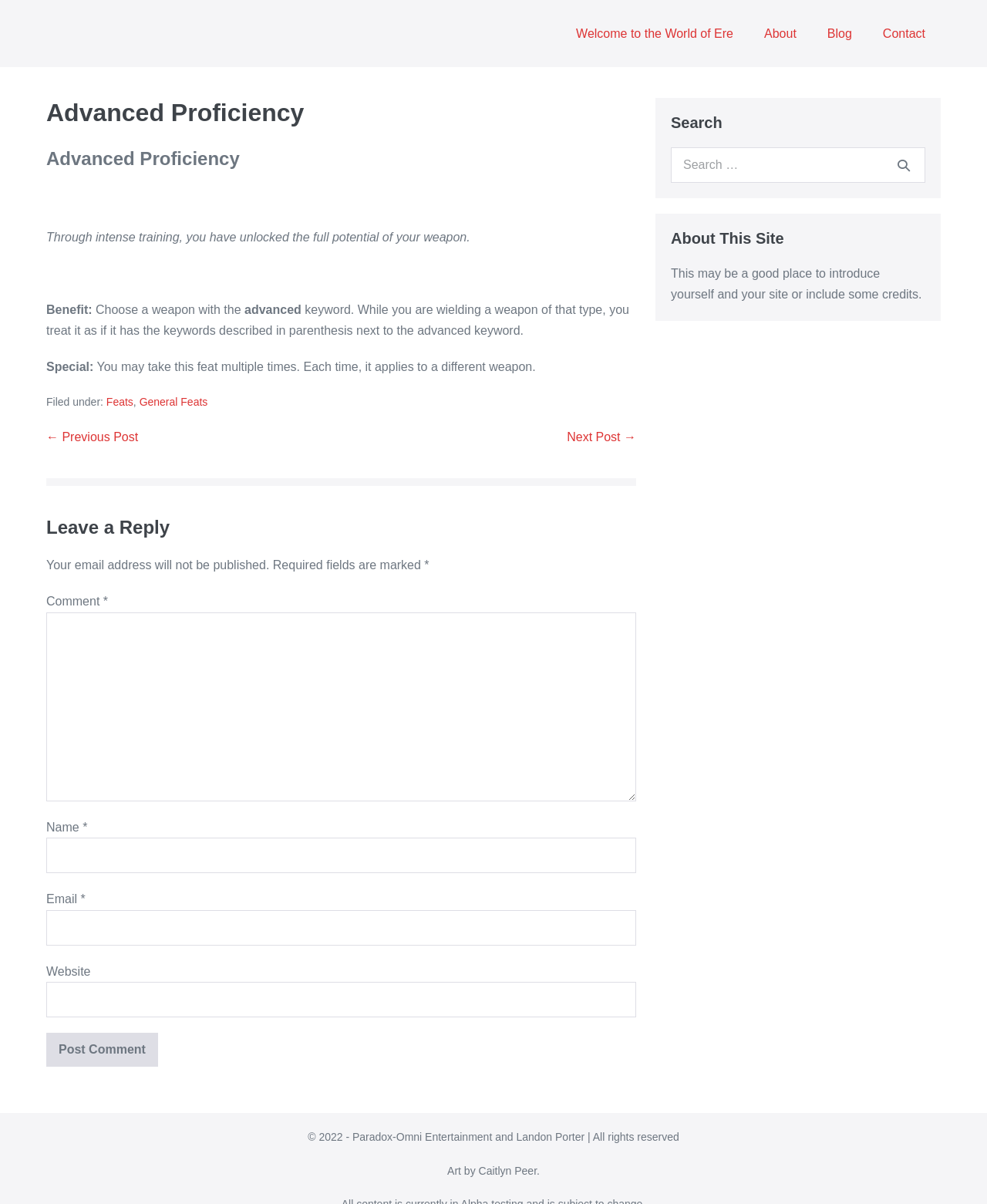What is the purpose of the Comment section?
Answer the question with just one word or phrase using the image.

Leave a reply